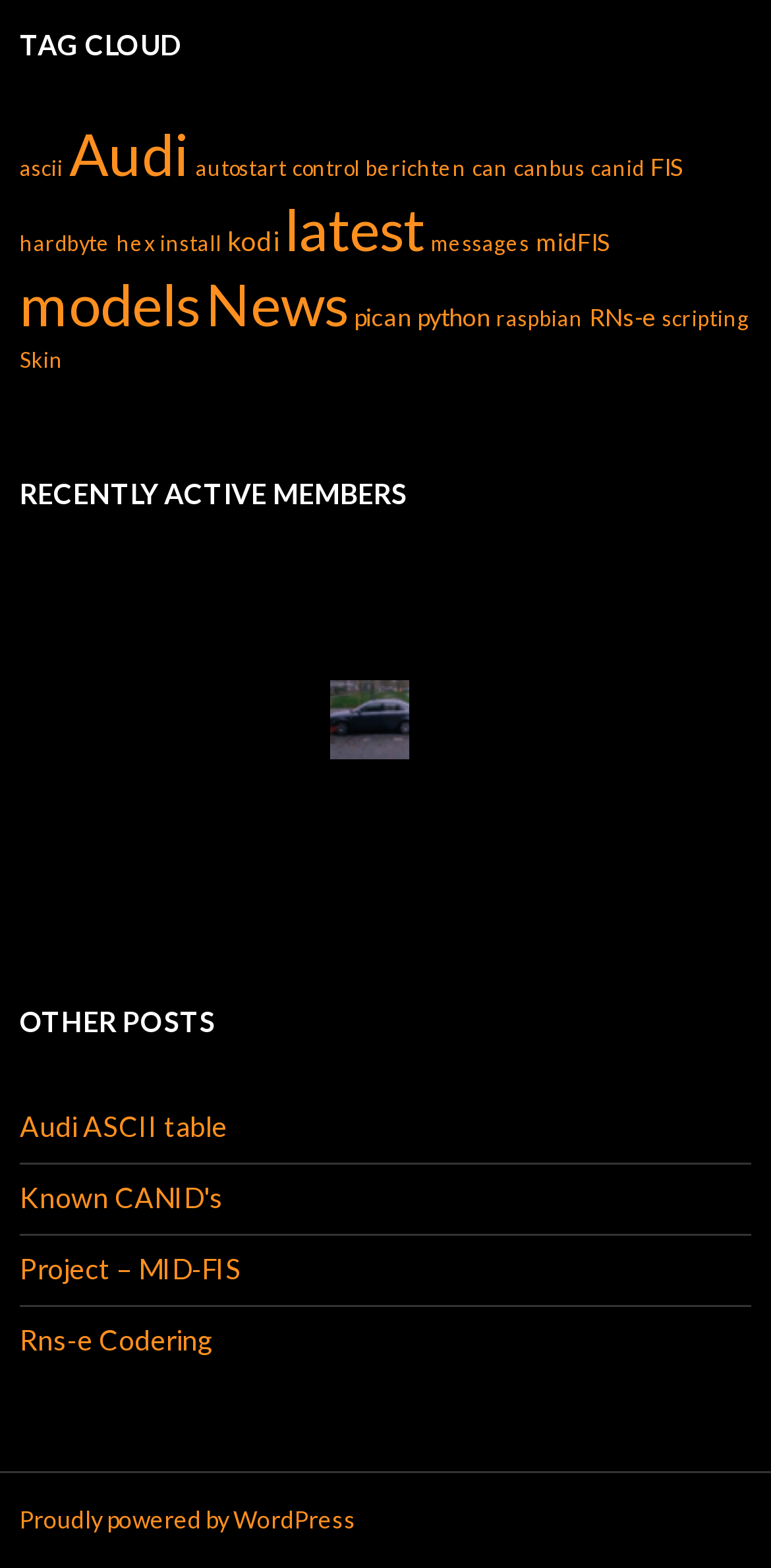Kindly determine the bounding box coordinates of the area that needs to be clicked to fulfill this instruction: "Check the 'news' section".

[0.267, 0.171, 0.451, 0.215]